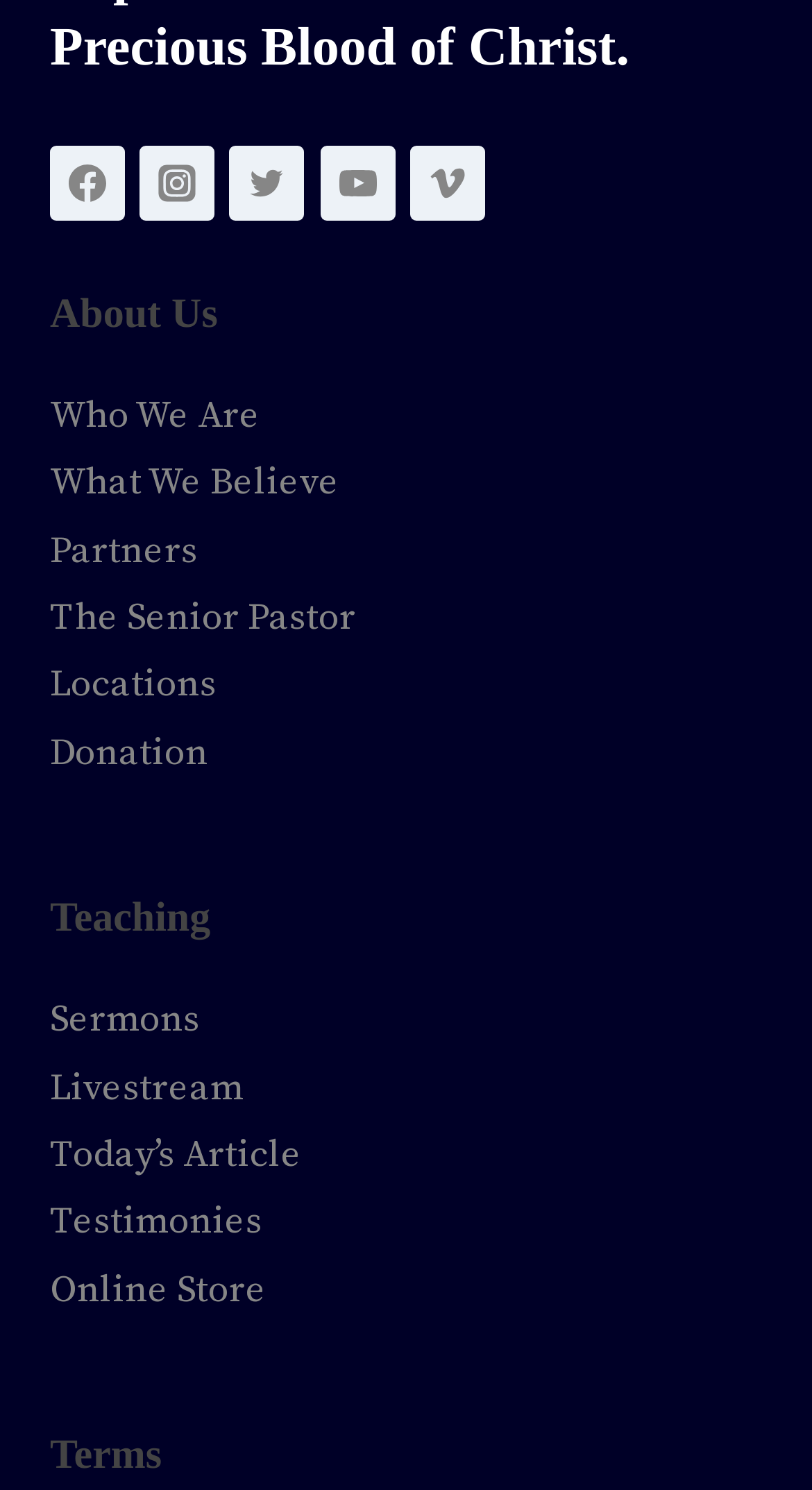Determine the bounding box coordinates for the HTML element described here: "alt="UC Law Journal"".

None